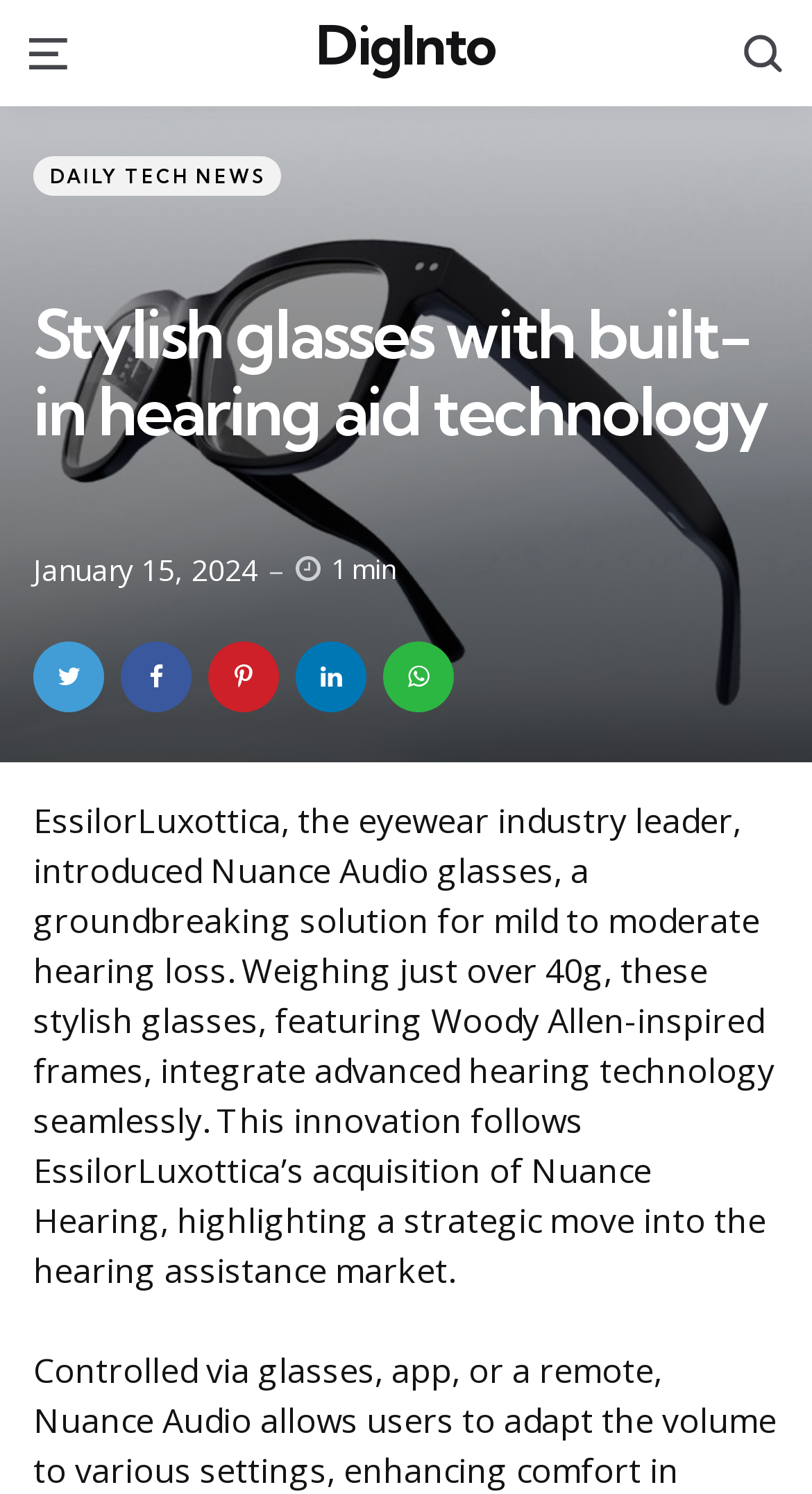Refer to the element description Leave a comment and identify the corresponding bounding box in the screenshot. Format the coordinates as (top-left x, top-left y, bottom-right x, bottom-right y) with values in the range of 0 to 1.

None